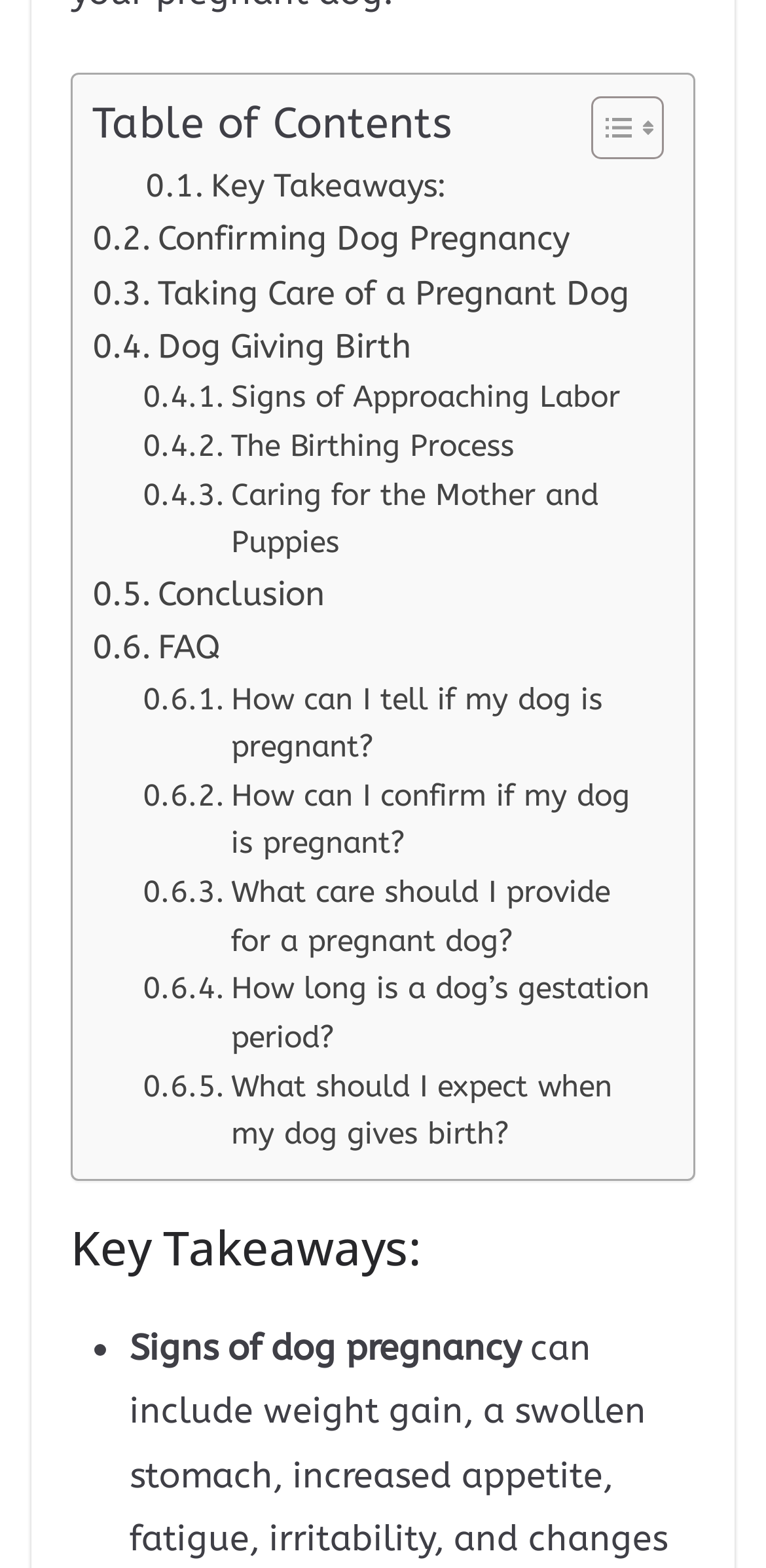Using the element description: "Conclusion", determine the bounding box coordinates for the specified UI element. The coordinates should be four float numbers between 0 and 1, [left, top, right, bottom].

[0.121, 0.362, 0.424, 0.396]